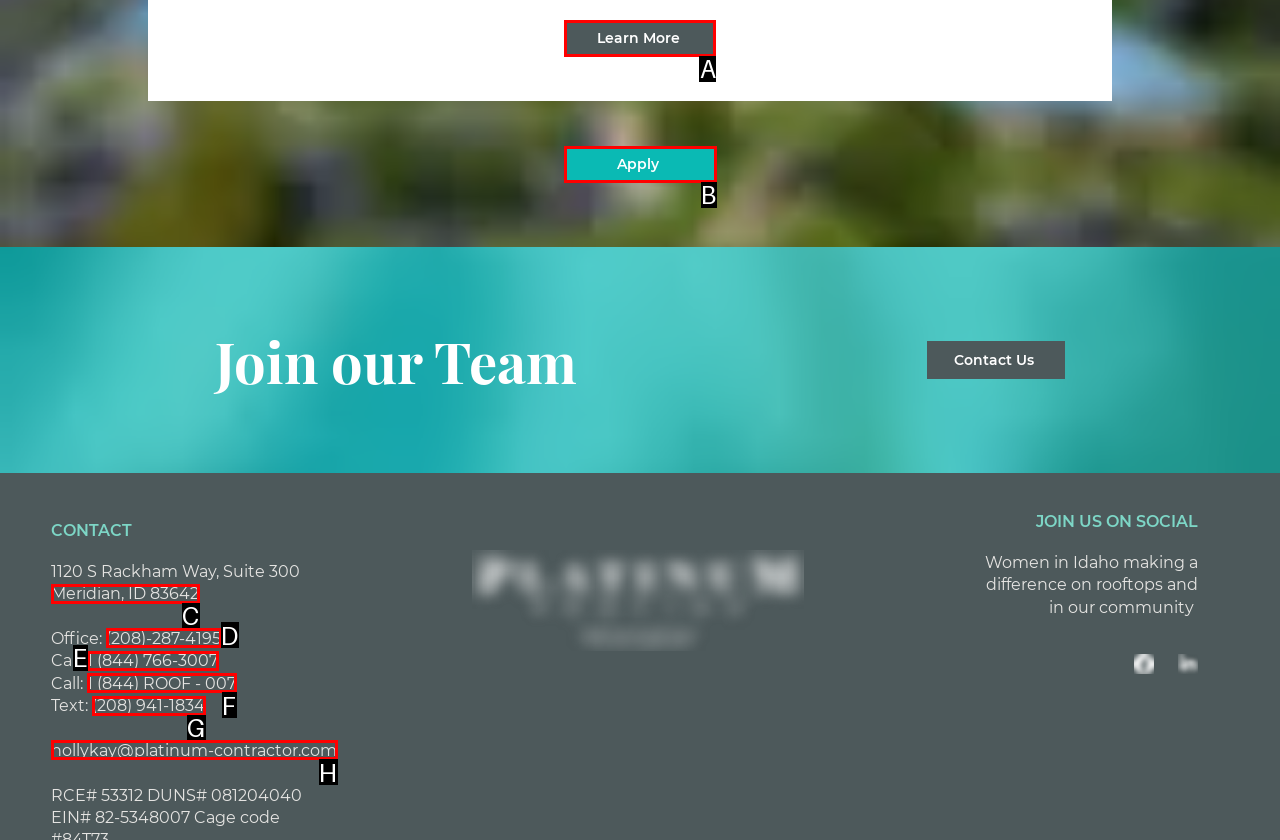Select the letter of the UI element you need to click on to fulfill this task: Click the 'Learn More' button. Write down the letter only.

A